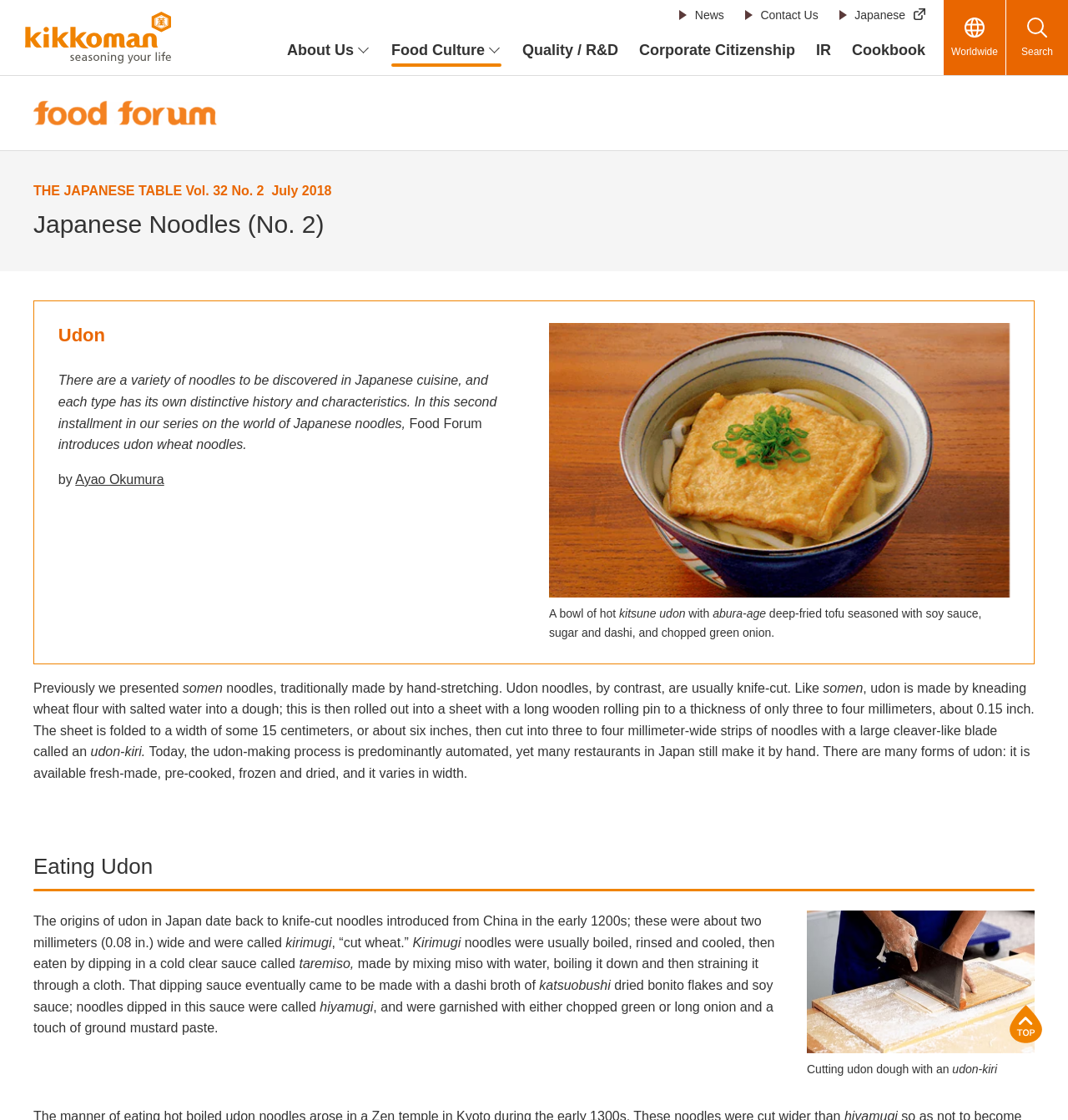What is the traditional way of making udon noodles?
Could you answer the question with a detailed and thorough explanation?

Although the article mentions that today the udon-making process is predominantly automated, it also states that many restaurants in Japan still make it by hand, implying that hand-stretching is the traditional way of making udon noodles.